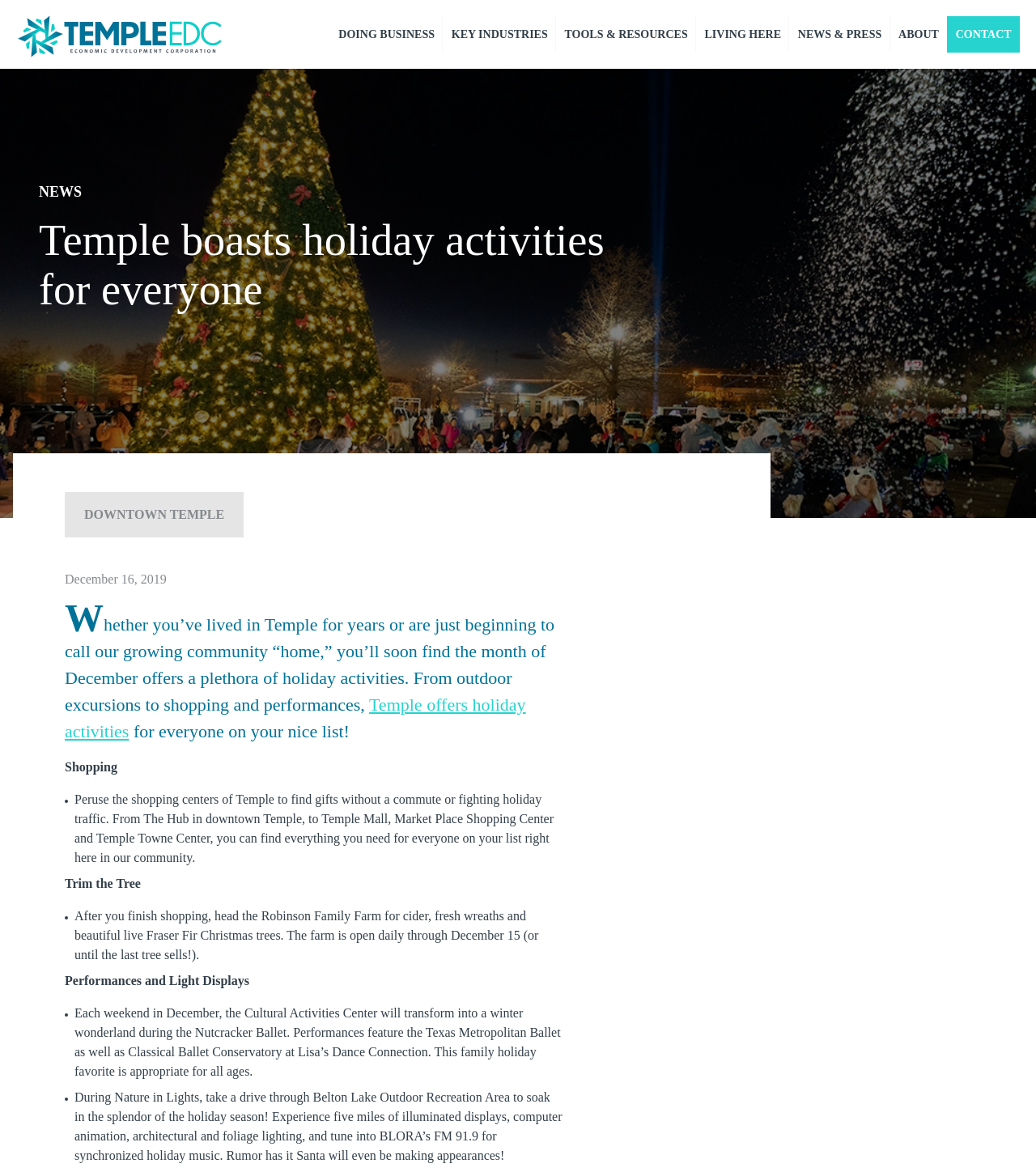Answer the question in one word or a short phrase:
What is the name of the ballet being performed at the Cultural Activities Center?

Nutcracker Ballet